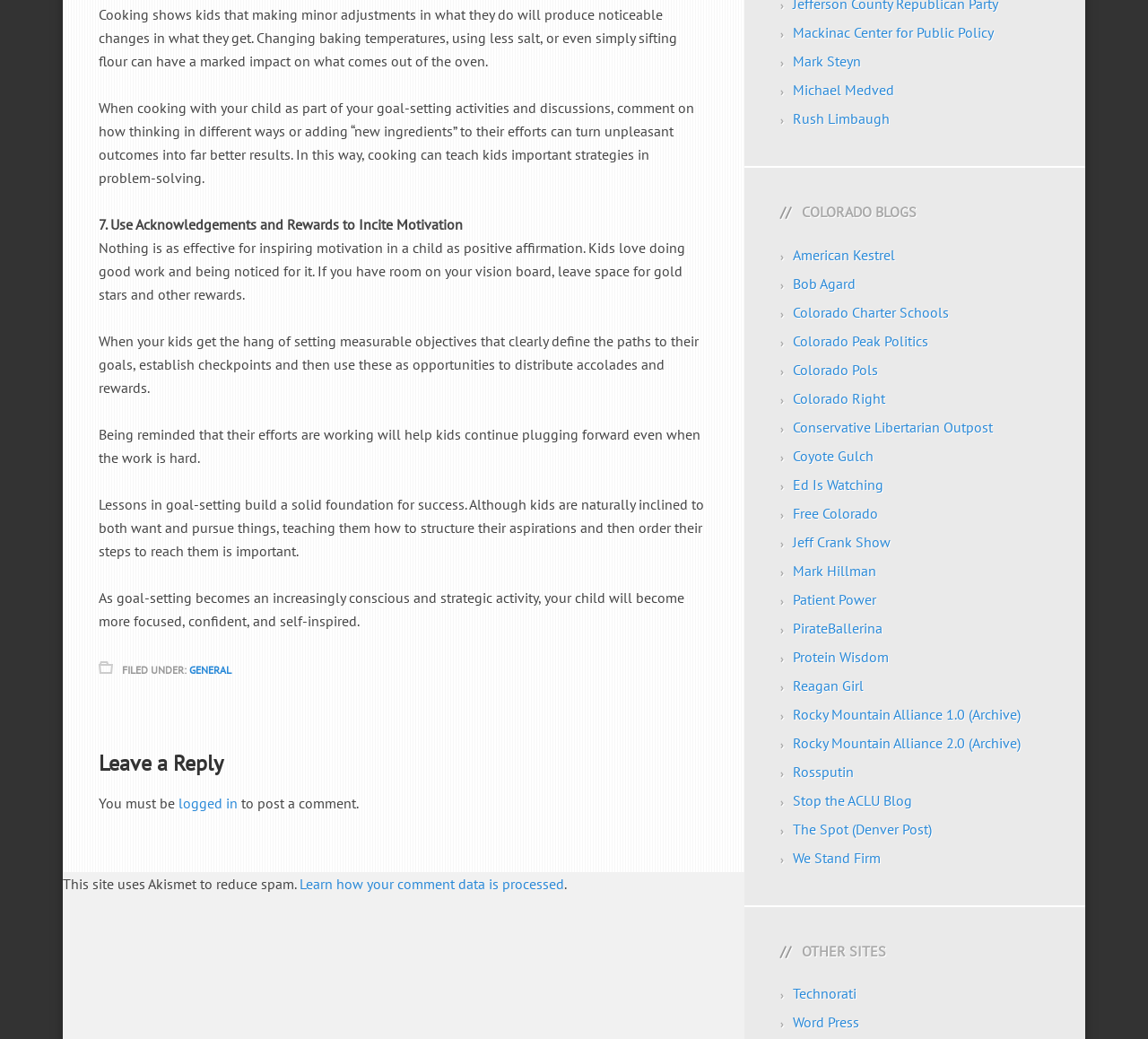Determine the bounding box for the UI element that matches this description: "Stop the ACLU Blog".

[0.691, 0.761, 0.795, 0.779]